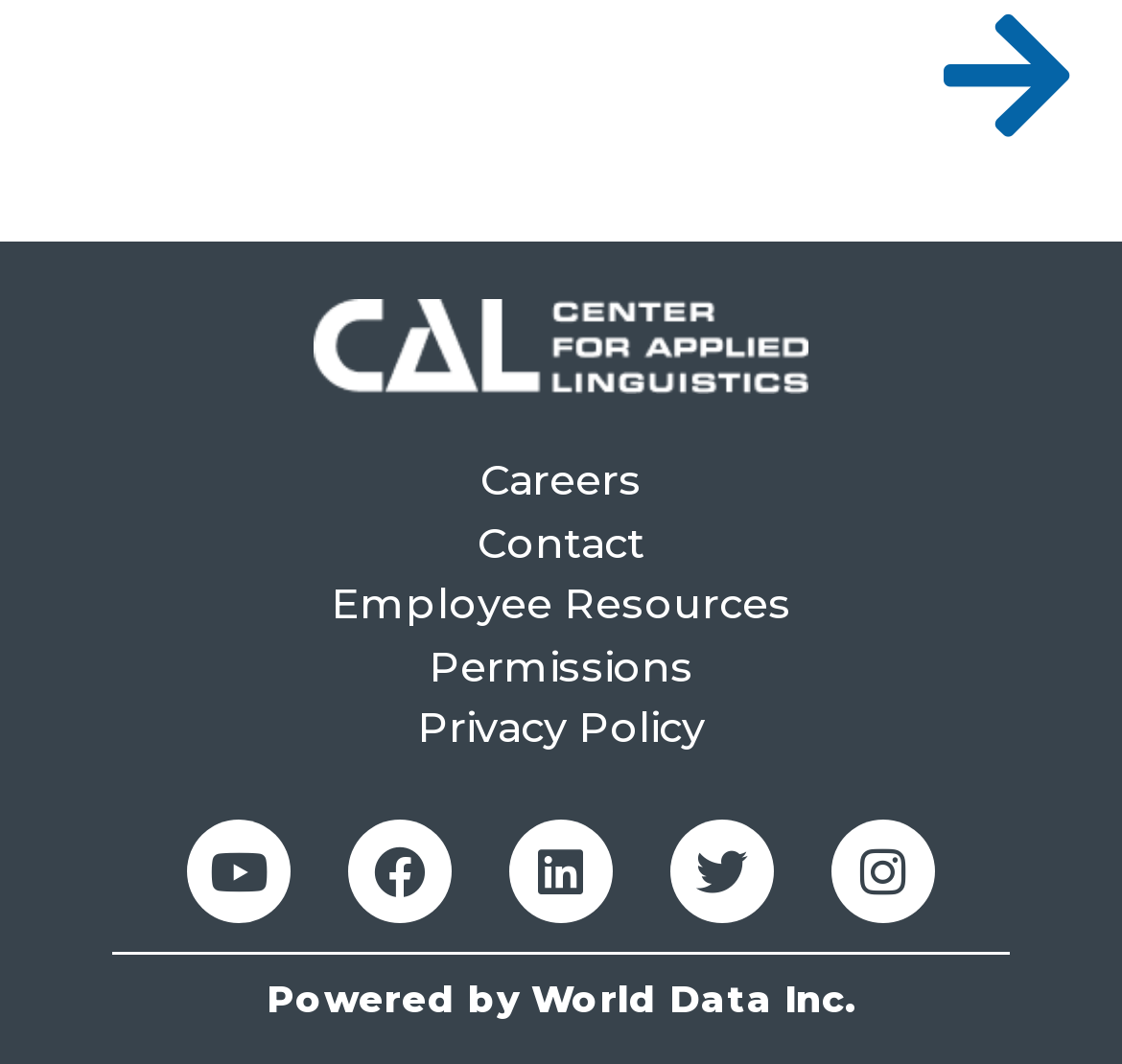Predict the bounding box coordinates for the UI element described as: "Linkedin". The coordinates should be four float numbers between 0 and 1, presented as [left, top, right, bottom].

[0.454, 0.77, 0.546, 0.867]